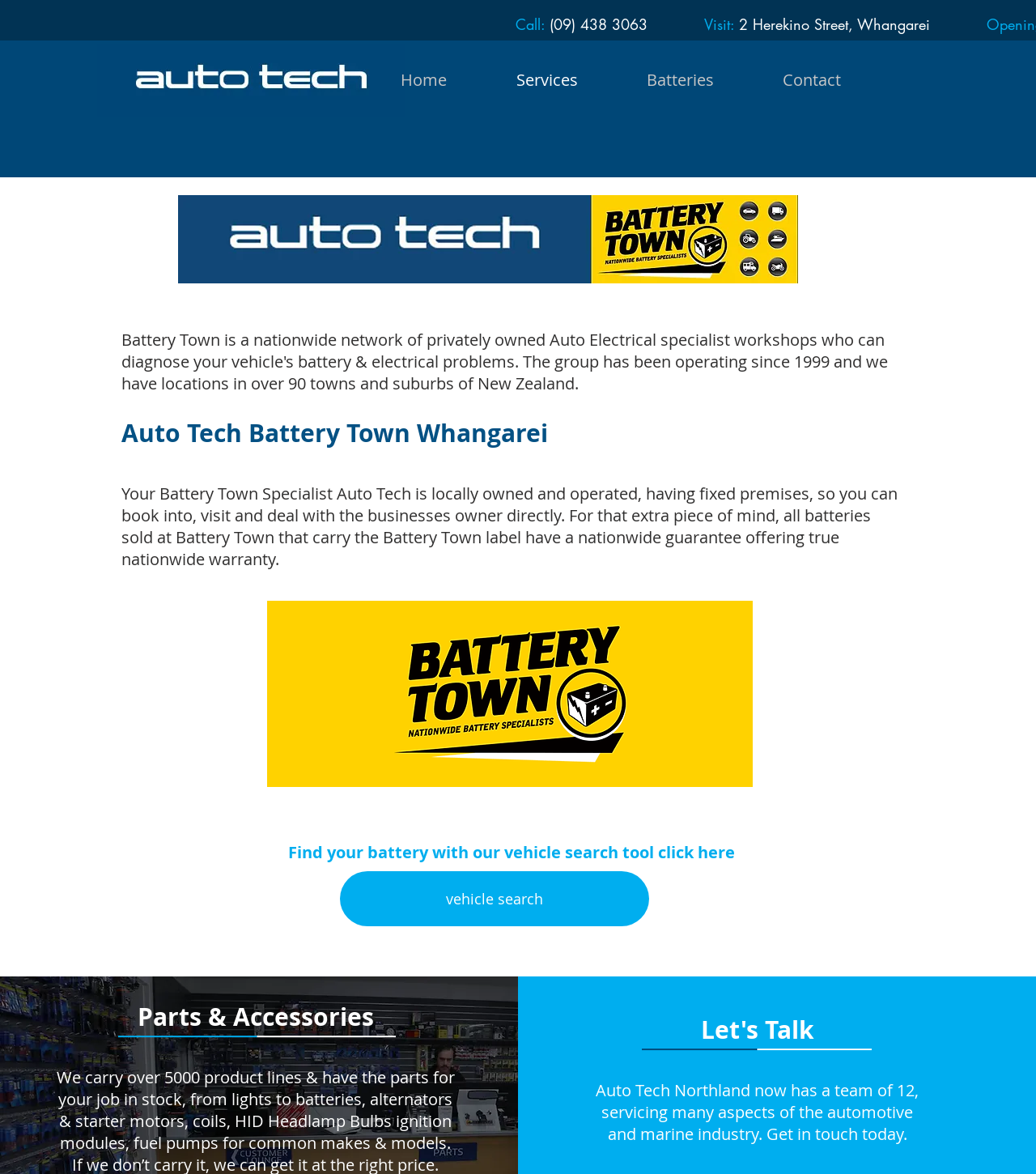Describe all the visual and textual components of the webpage comprehensively.

The webpage is about Battery Town Whangarei, an auto tech specialist in Northland. At the top, there is a logo image on the left, and a navigation menu on the right with links to Home, Services, Batteries, and Contact. Below the navigation menu, there is a large image of a battery town store.

The main content area has a heading that reads "Auto Tech Battery Town Whangarei" followed by a paragraph of text that describes the business as locally owned and operated, with a nationwide guarantee on batteries sold. There is also an image of the Battery Town logo.

Further down, there is a call-to-action heading that invites users to find their battery with a vehicle search tool, accompanied by a link to click. Below this, there are two sections with headings "Parts & Accessories" and "Let's Talk", each with a horizontal line image separating them from the rest of the content.

In the "Let's Talk" section, there is a paragraph of text that describes Auto Tech Northland's team of 12 servicing the automotive and marine industry, with an invitation to get in touch. The page also has contact information at the top, including a phone number and address.